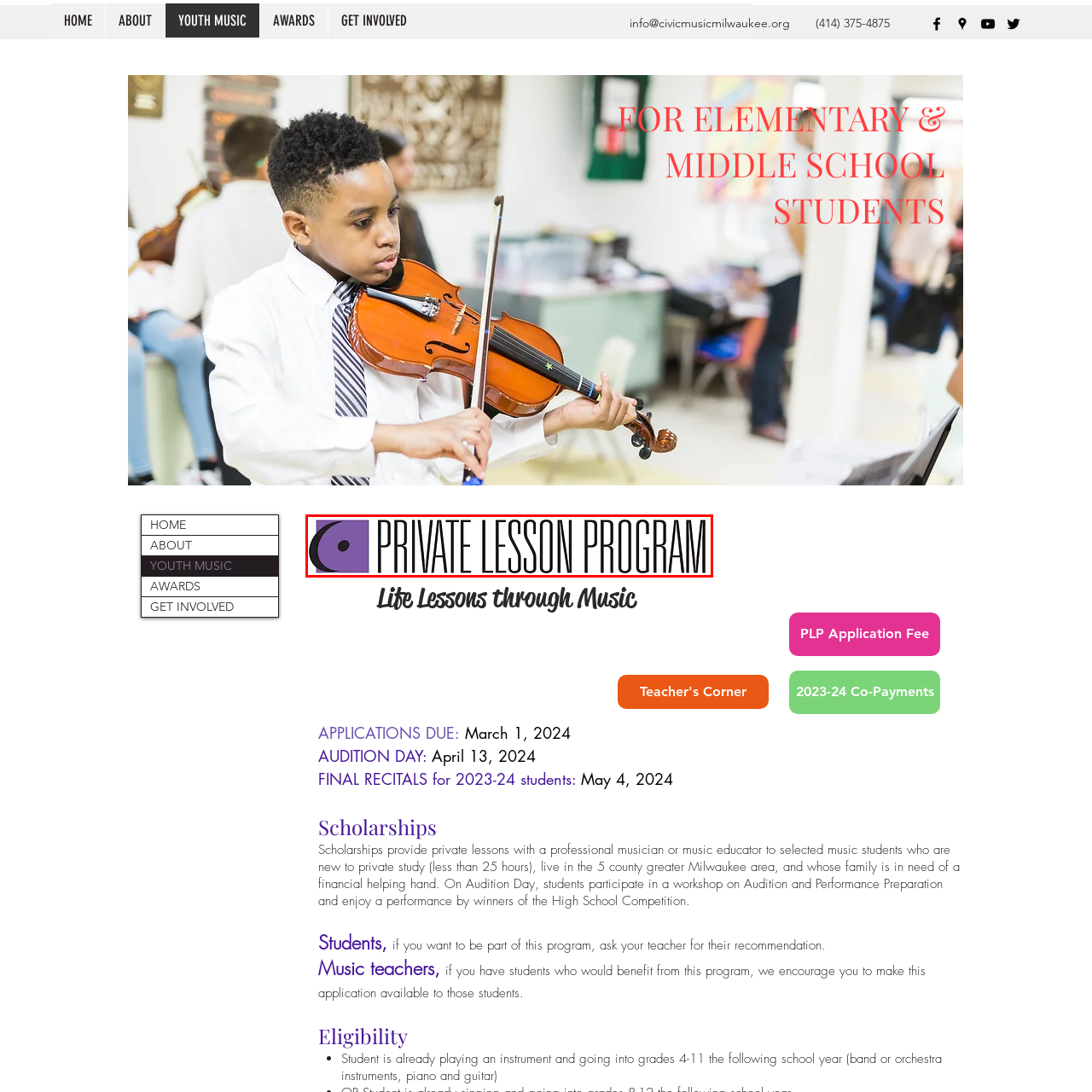Take a close look at the image marked with a red boundary and thoroughly answer the ensuing question using the information observed in the image:
What is the font color of the text 'PRIVATE LESSON PROGRAM'?

The caption states that the text 'PRIVATE LESSON PROGRAM' is displayed prominently in bold, black letters, which indicates that the font color of the text is black.